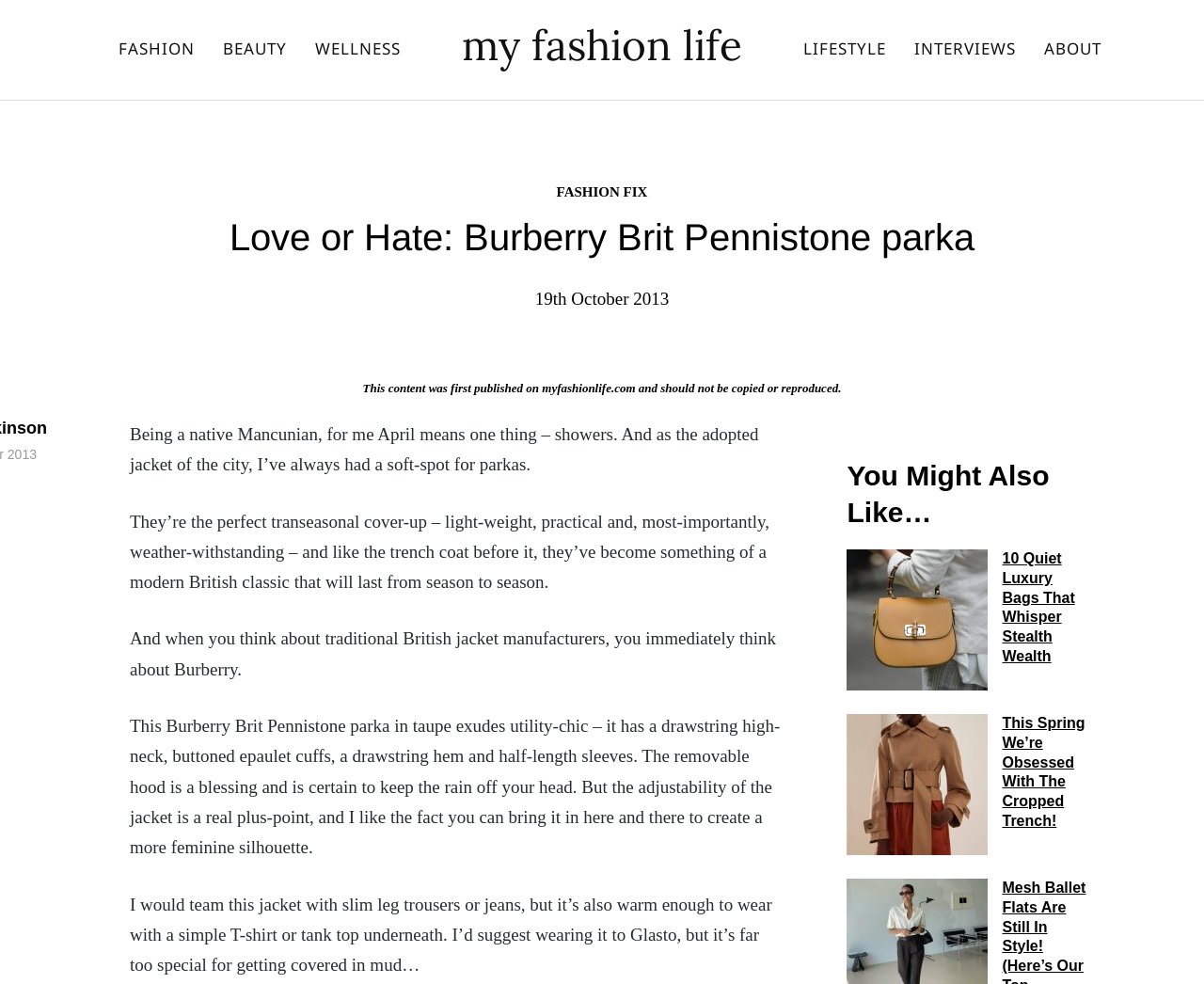Identify the bounding box coordinates of the part that should be clicked to carry out this instruction: "View 10 Quiet Luxury Bags That Whisper Stealth Wealth".

[0.832, 0.559, 0.893, 0.675]